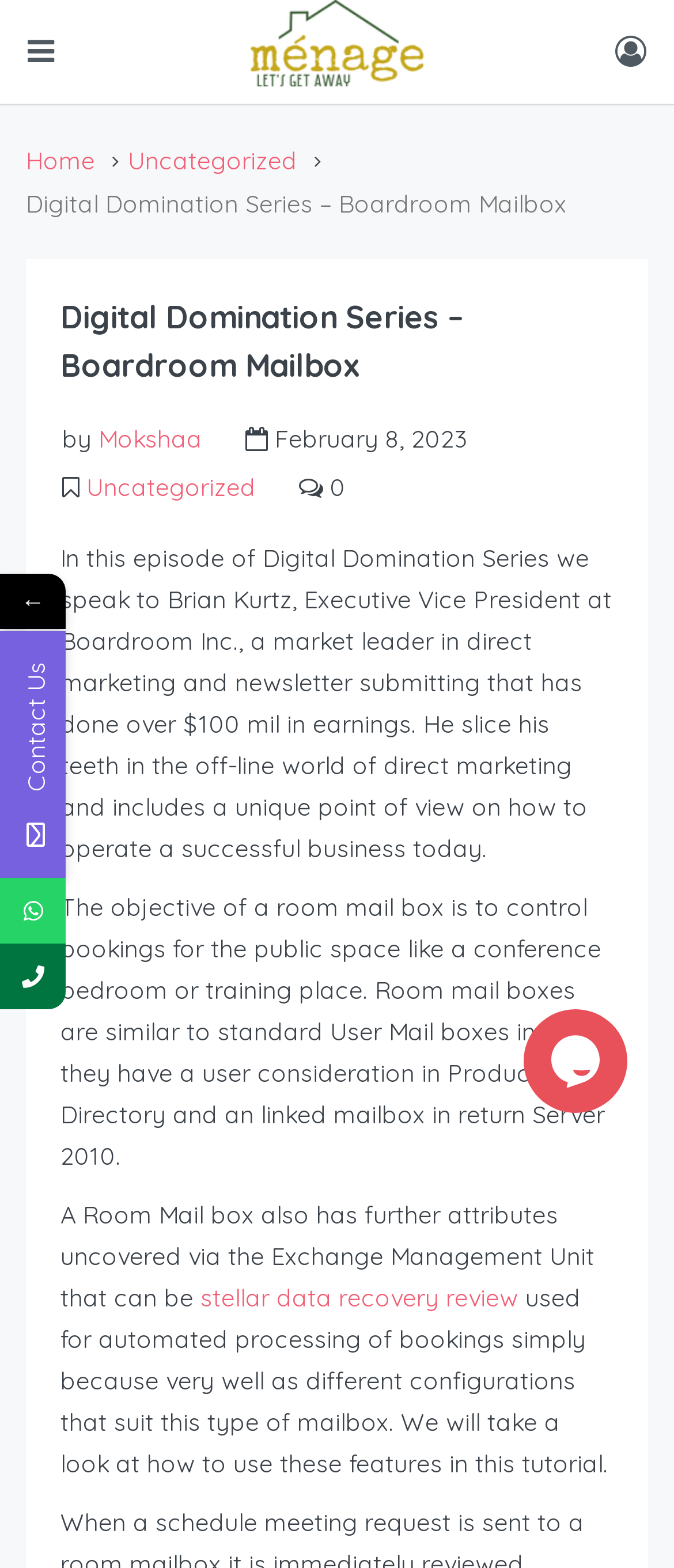Who is the guest in this episode?
Could you answer the question in a detailed manner, providing as much information as possible?

I found this answer by reading the text on the webpage, which says 'In this episode of Digital Domination Series we speak to Brian Kurtz, Executive Vice President at Boardroom Inc.'. This sentence indicates that Brian Kurtz is the guest in this episode.